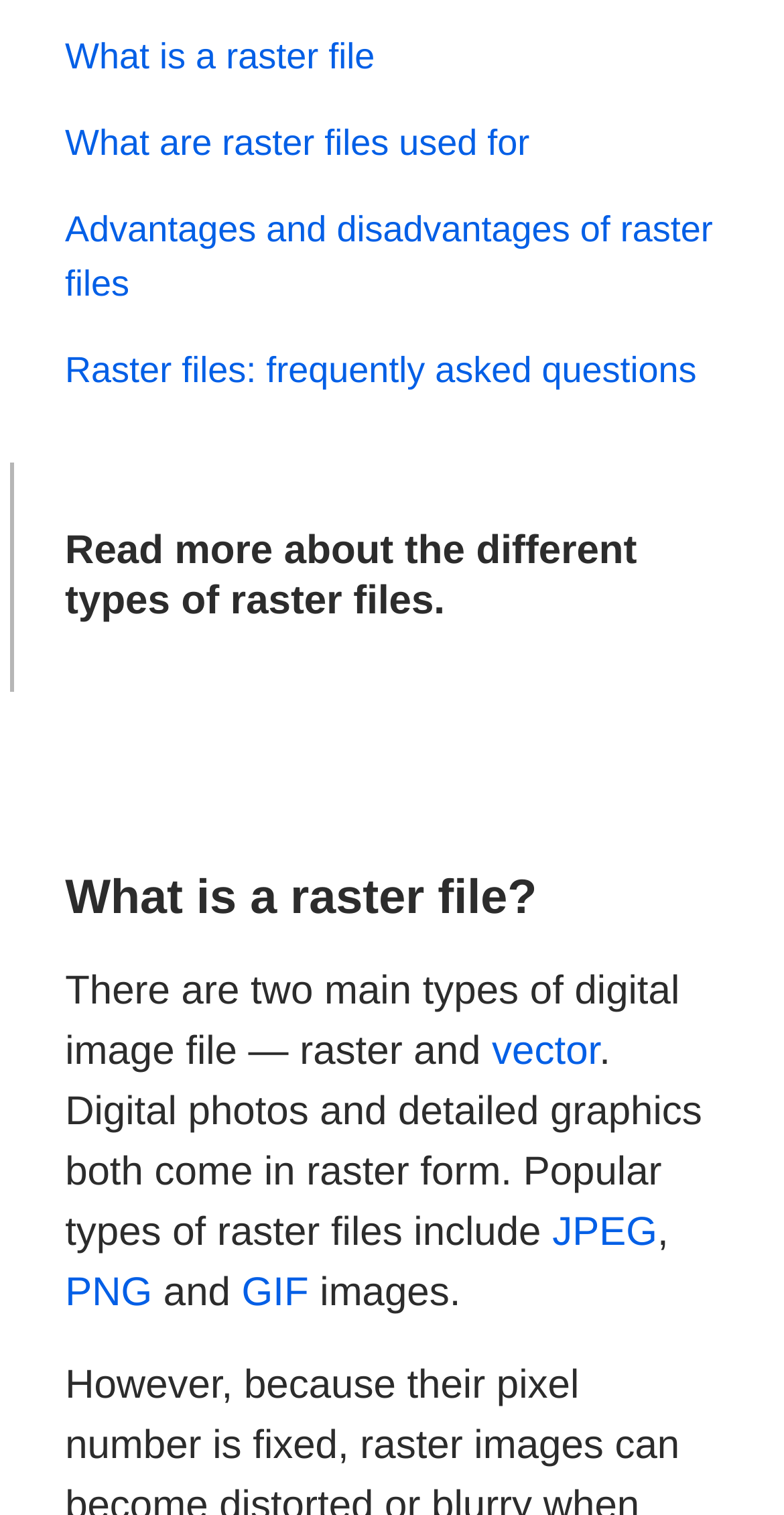Show the bounding box coordinates of the region that should be clicked to follow the instruction: "Find out what are raster files used for."

[0.083, 0.081, 0.676, 0.107]